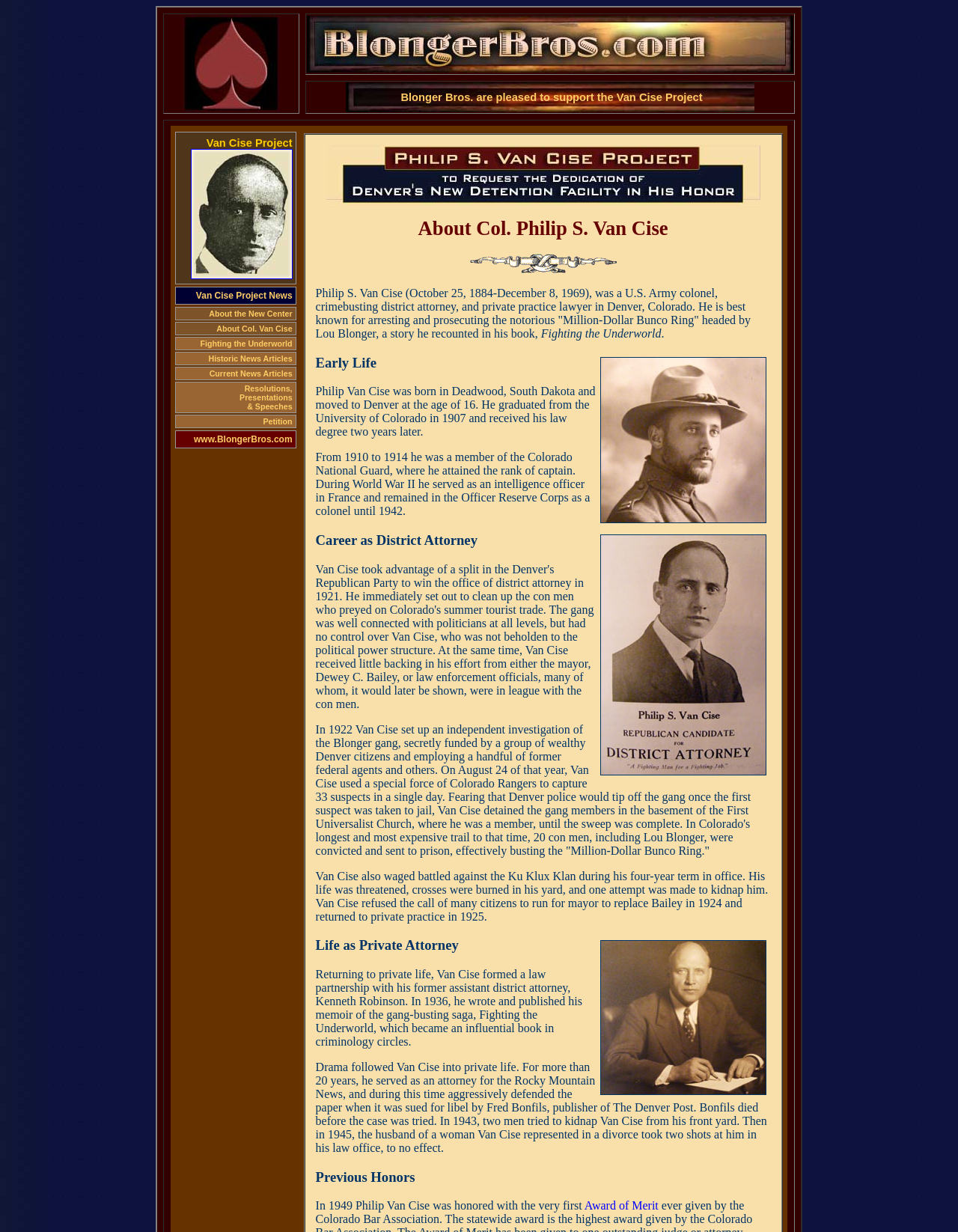Locate the UI element described as follows: "Resolutions,Presentations& Speeches". Return the bounding box coordinates as four float numbers between 0 and 1 in the order [left, top, right, bottom].

[0.25, 0.312, 0.305, 0.334]